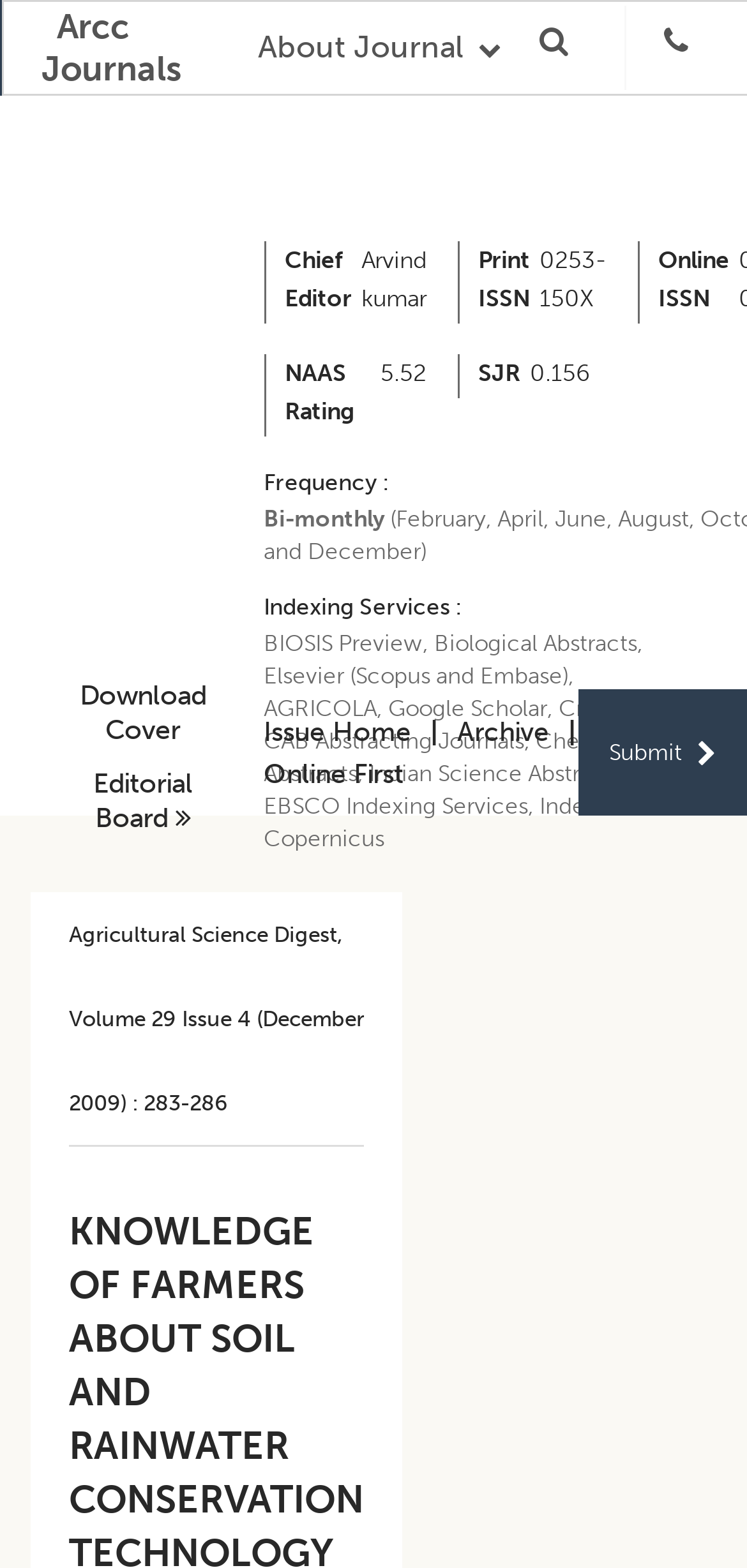Locate the bounding box coordinates of the UI element described by: "Submit". The bounding box coordinates should consist of four float numbers between 0 and 1, i.e., [left, top, right, bottom].

[0.774, 0.44, 1.0, 0.52]